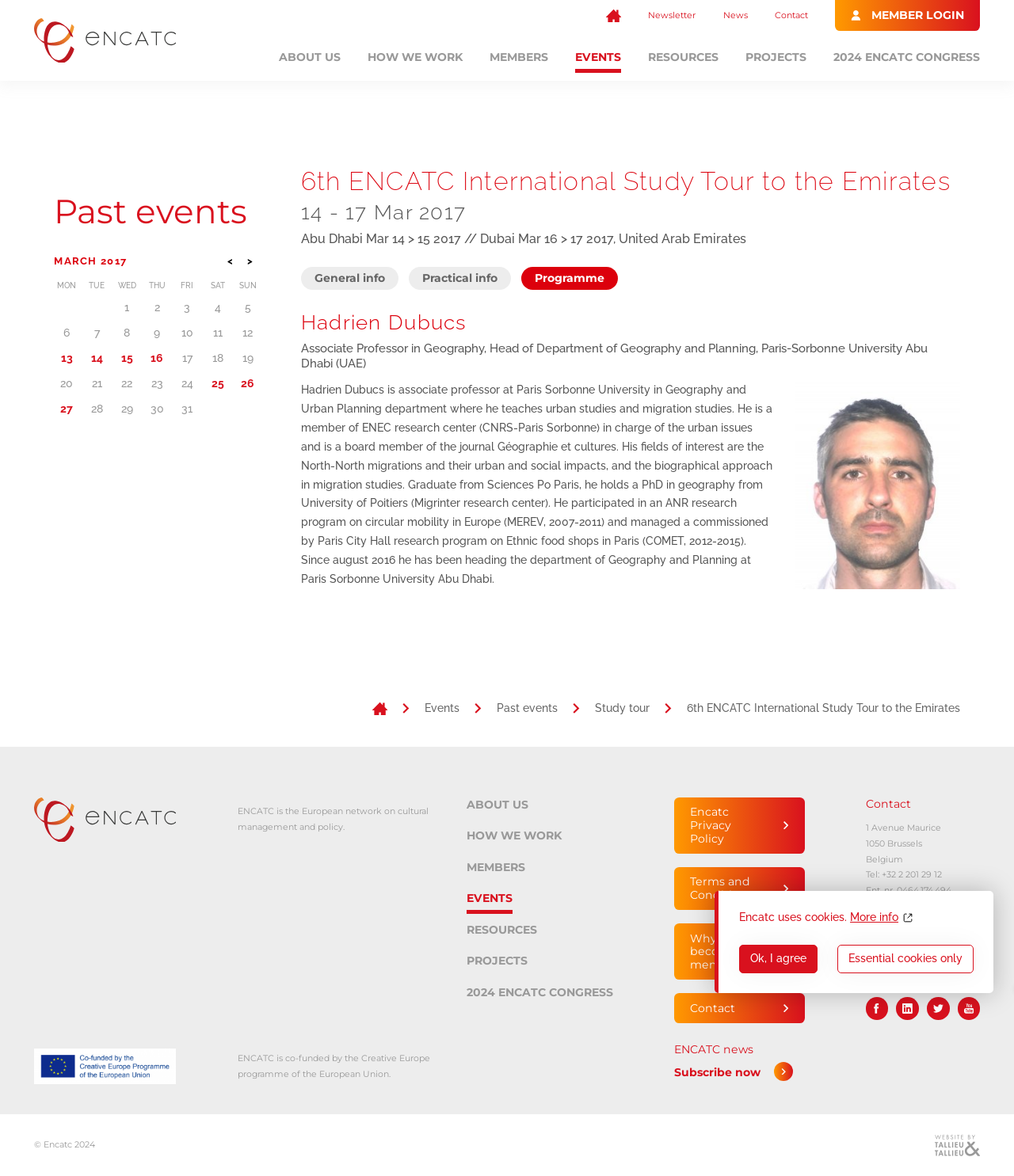Show the bounding box coordinates of the region that should be clicked to follow the instruction: "Go to the 'NEWS' page."

[0.713, 0.007, 0.737, 0.02]